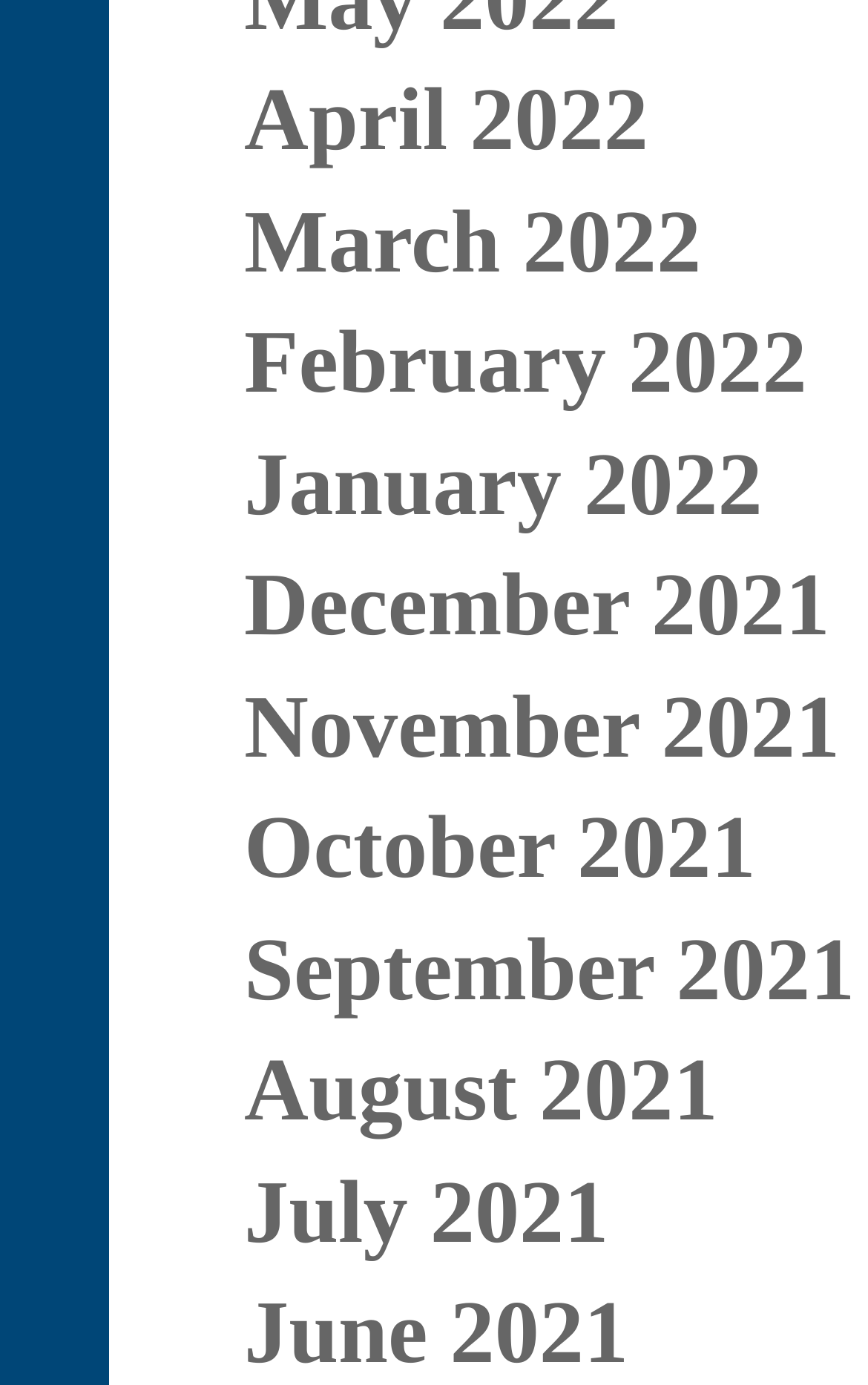Please respond to the question using a single word or phrase:
Is December 2021 above or below November 2021?

Below